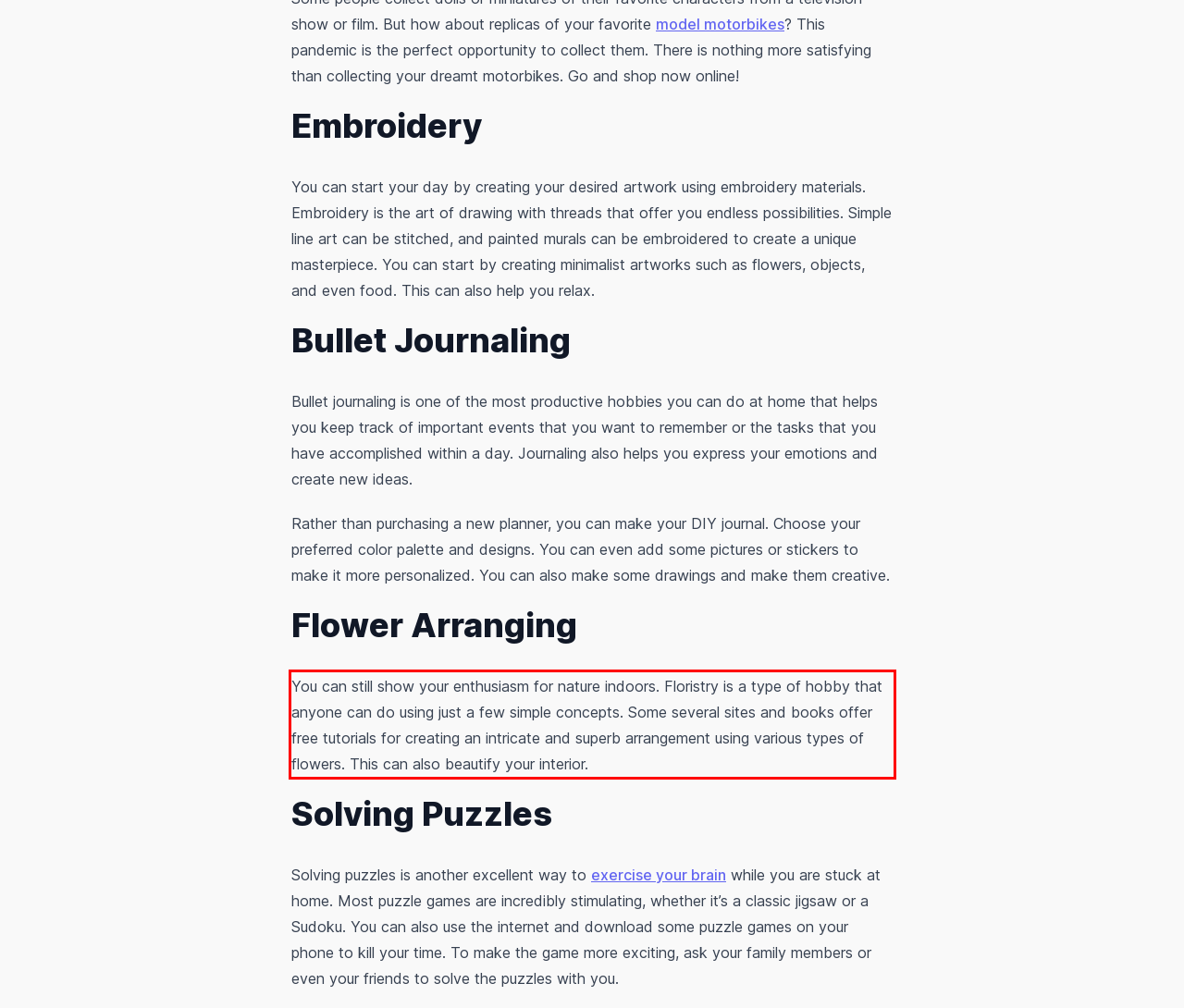You are provided with a screenshot of a webpage that includes a red bounding box. Extract and generate the text content found within the red bounding box.

You can still show your enthusiasm for nature indoors. Floristry is a type of hobby that anyone can do using just a few simple concepts. Some several sites and books offer free tutorials for creating an intricate and superb arrangement using various types of flowers. This can also beautify your interior.